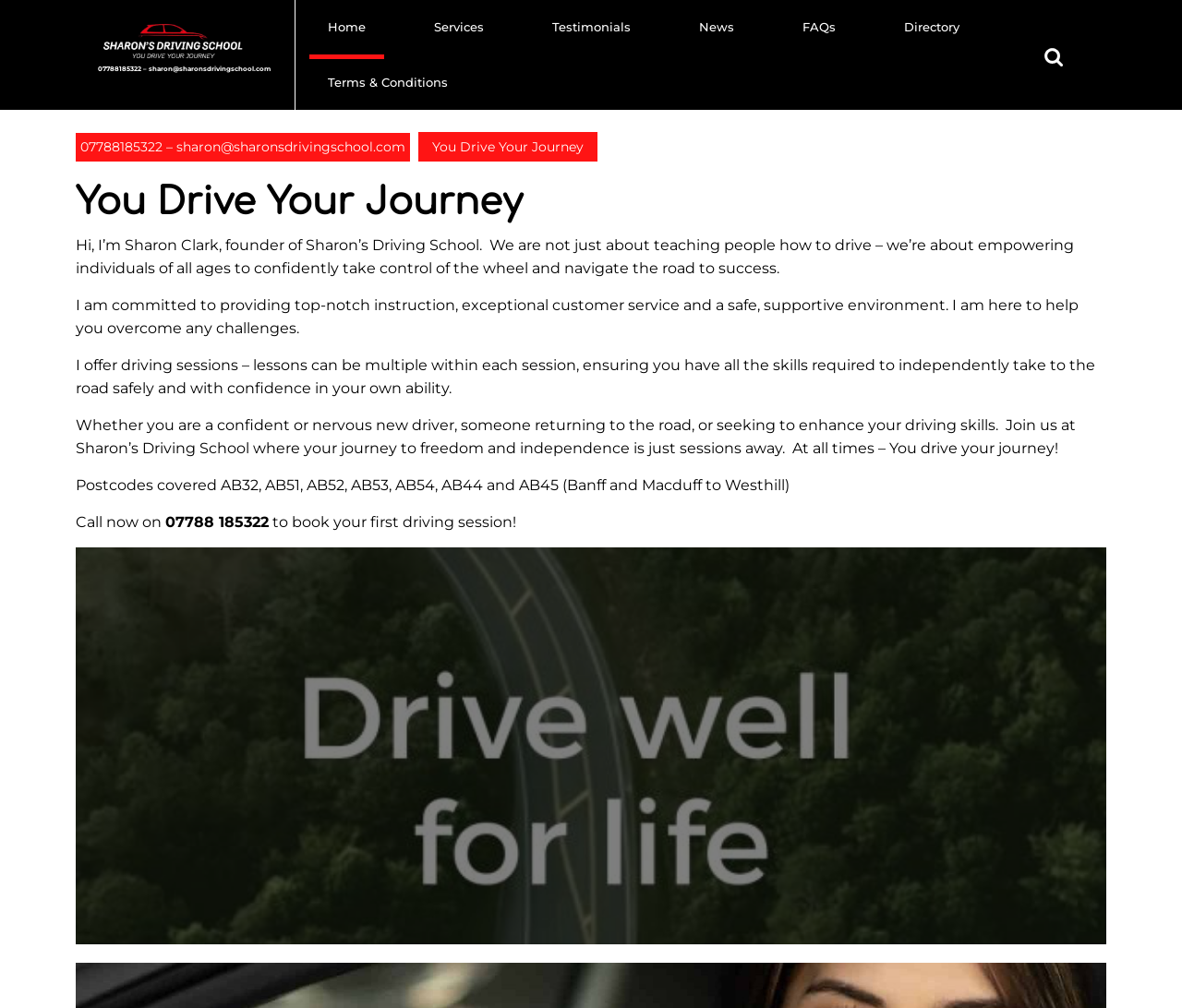Select the bounding box coordinates of the element I need to click to carry out the following instruction: "read about spiritual self-care".

None